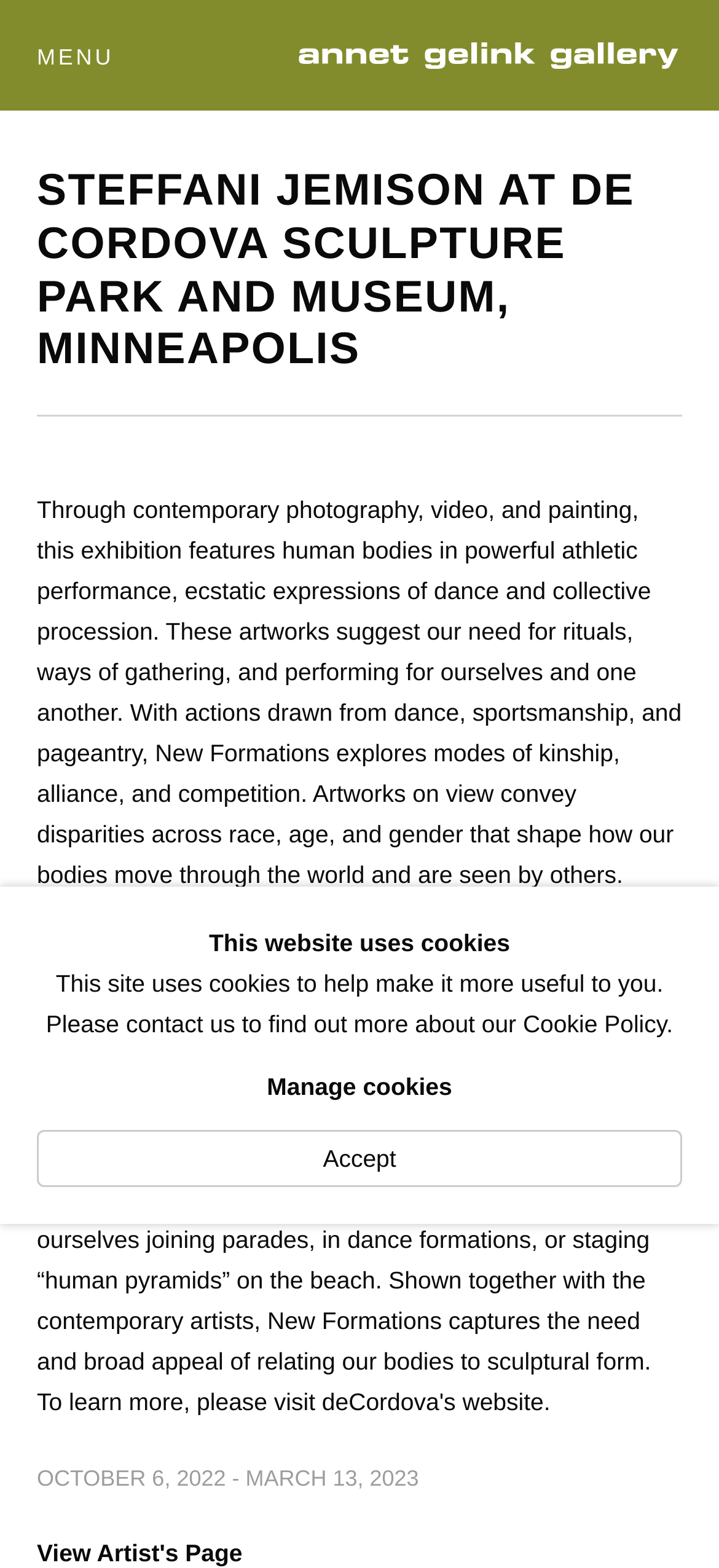Detail the various sections and features of the webpage.

This webpage is about an art exhibition featuring Steffani Jemison at the de Cordova Sculpture Park and Museum in Minneapolis, presented by the Annet Gelink Gallery. At the top of the page, there is a navigation menu button on the left and a link to the Annet Gelink Gallery on the right. Below the navigation menu, the title of the exhibition "STEFFANI JEMISON AT DE CORDOVA SCULPTURE PARK AND MUSEUM, MINNEAPOLIS" is prominently displayed.

The main content of the page is a descriptive text about the exhibition, which is divided into several paragraphs. The text explains that the exhibition features human bodies in powerful athletic performance, ecstatic expressions of dance, and collective procession through contemporary photography, video, and painting. It also mentions that the artworks suggest our need for rituals, ways of gathering, and performing for ourselves and one another.

There are several links and names of artists mentioned throughout the text, including "New Formations", Pelle Cass, Jaclyn Conley, Jeremy Deller, Alicia Framis, Dara Friedman, George Georgiou, Steffani Jemison, Tyler Mitchell, Senga Nengundi, Thenjiwe Niki Nkosi, and Heather Rasmussen. The text also mentions a recent gift of vernacular photographs from the collection of Peter Cohen, which are shown alongside the contemporary artists' works.

At the bottom of the page, there is a cookie banner with a brief description of the website's cookie policy and two buttons to manage or accept cookies. Additionally, there is a date range "OCTOBER 6, 2022 - MARCH 13, 2023" indicating the duration of the exhibition.